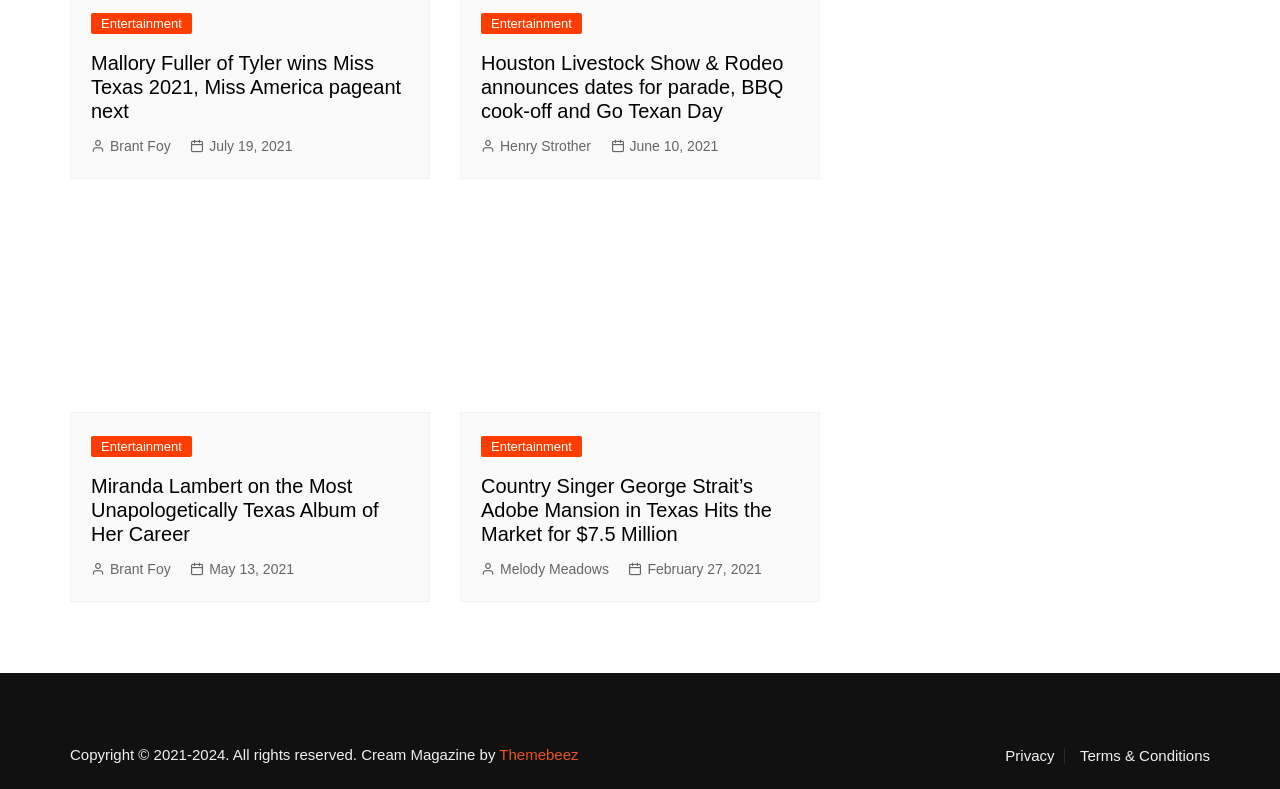Using the element description: "February 27, 2021", determine the bounding box coordinates for the specified UI element. The coordinates should be four float numbers between 0 and 1, [left, top, right, bottom].

[0.491, 0.707, 0.595, 0.735]